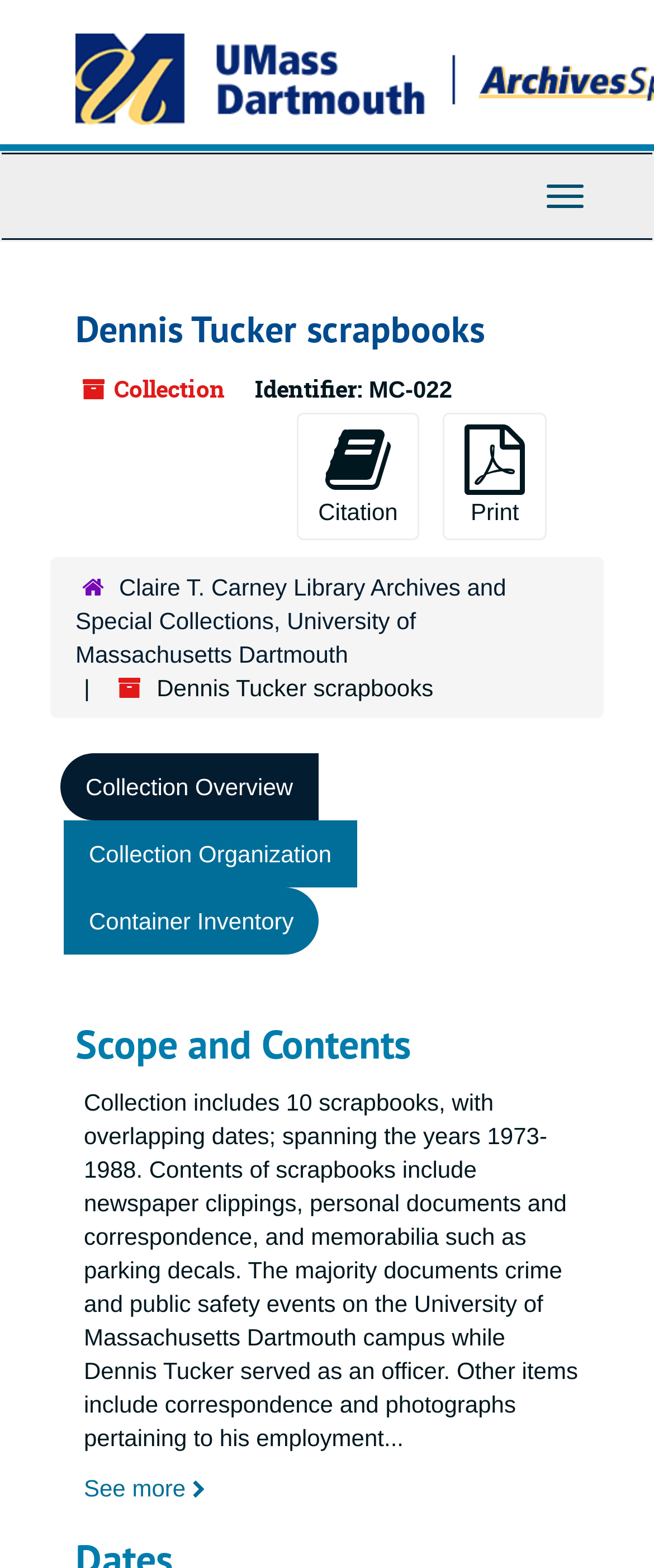Given the element description: "Citation", predict the bounding box coordinates of this UI element. The coordinates must be four float numbers between 0 and 1, given as [left, top, right, bottom].

[0.453, 0.263, 0.642, 0.345]